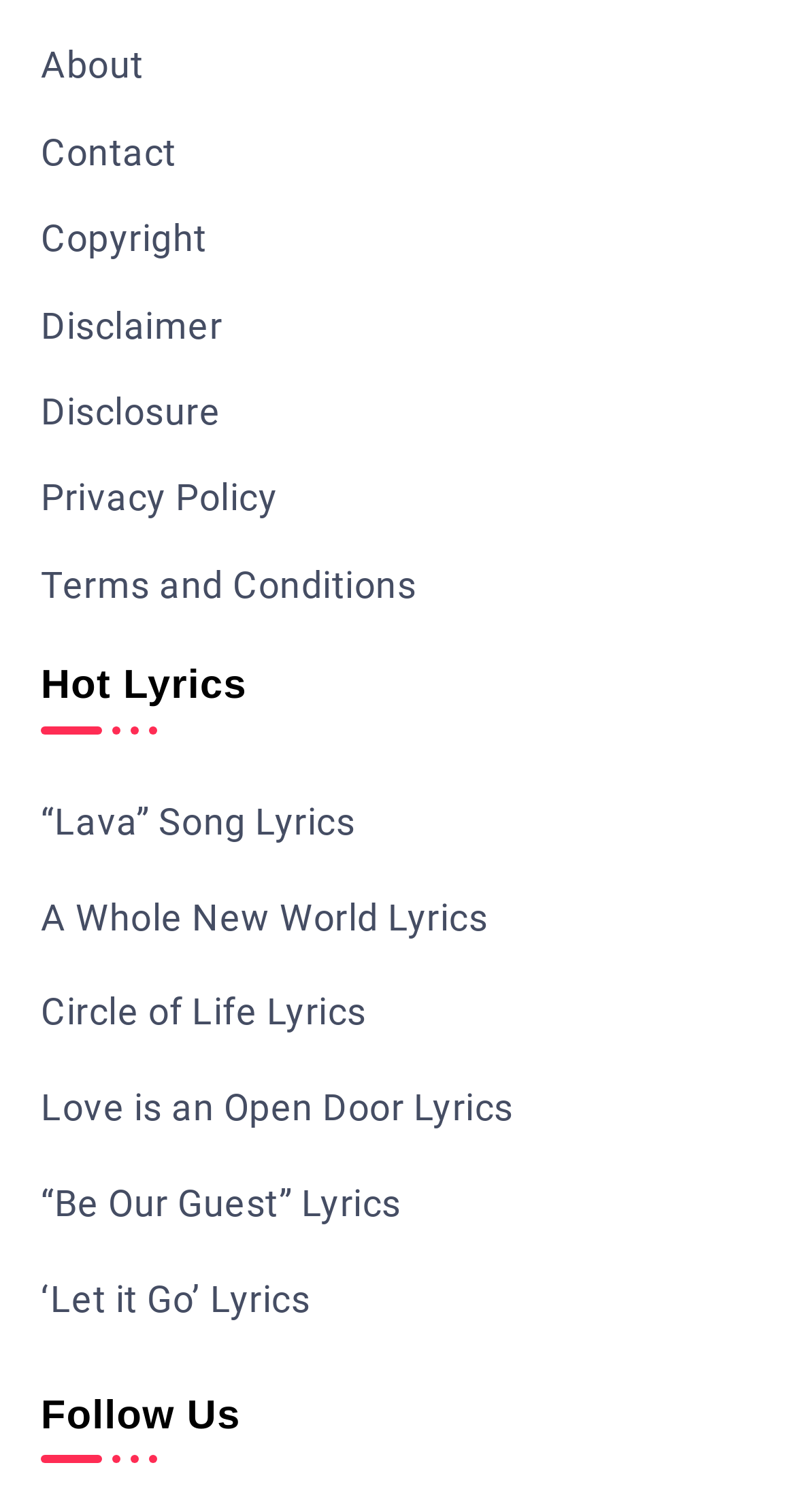Determine the bounding box coordinates for the clickable element required to fulfill the instruction: "View 'Terms and Conditions'". Provide the coordinates as four float numbers between 0 and 1, i.e., [left, top, right, bottom].

[0.051, 0.365, 0.949, 0.409]